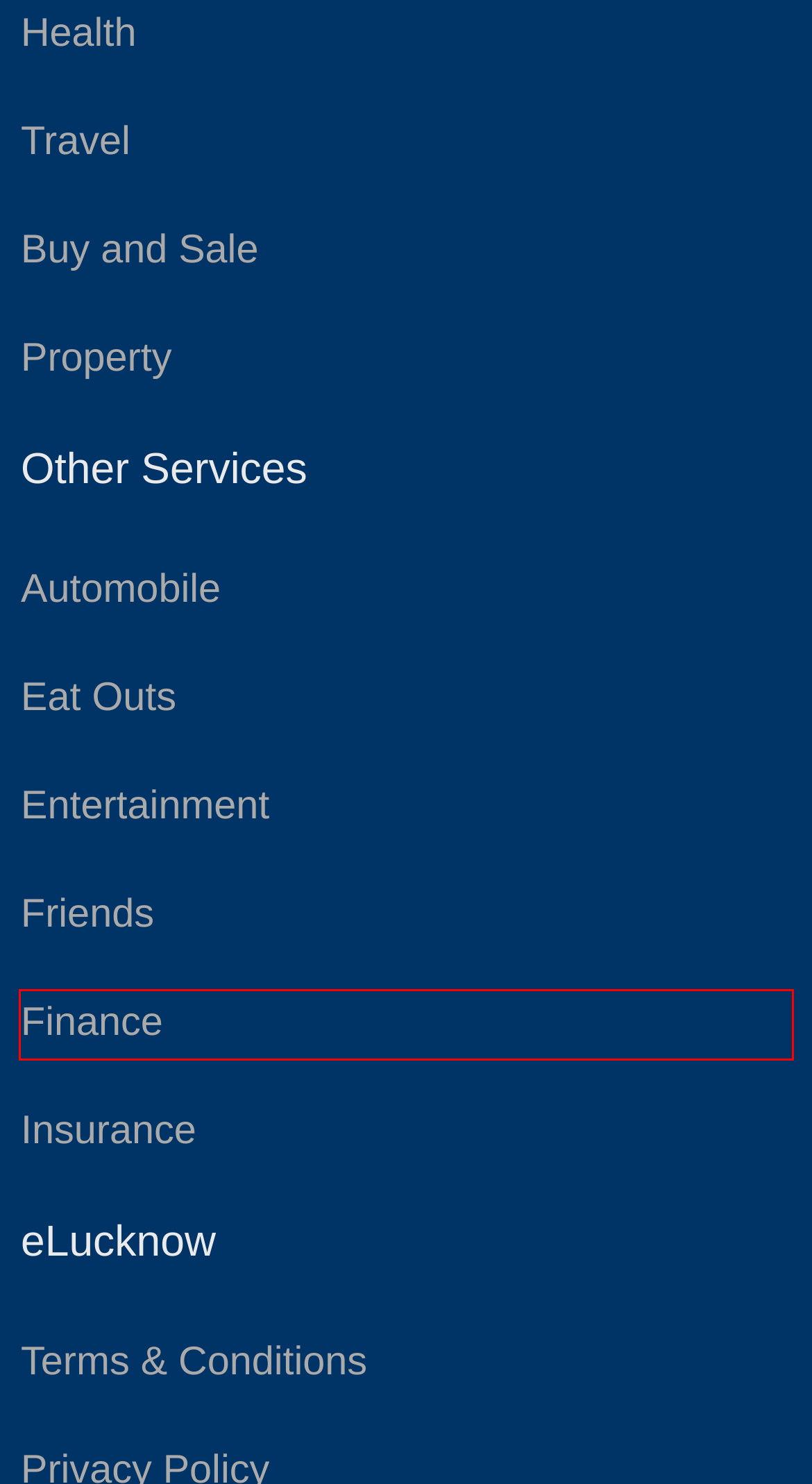A screenshot of a webpage is given, marked with a red bounding box around a UI element. Please select the most appropriate webpage description that fits the new page after clicking the highlighted element. Here are the candidates:
A. Buy and Sale - Buy or Sale in Lucknow
B. Finance in Lucknow - Auto Loans, Home Loans and Personal Loans
C. Lucknow Travel Guide - Tourist Places in and around Lucknow City
D. Medical and Health in Lucknow - Health Care Services in Lucknow
E. Eat Outs Point in Lucknow City
F. Friends Group of Lucknow
G. Terms and Conditions of eLucknow
H. Automobile in Lucknow - Sell or Buy car, bikes or commercial vehicles

B